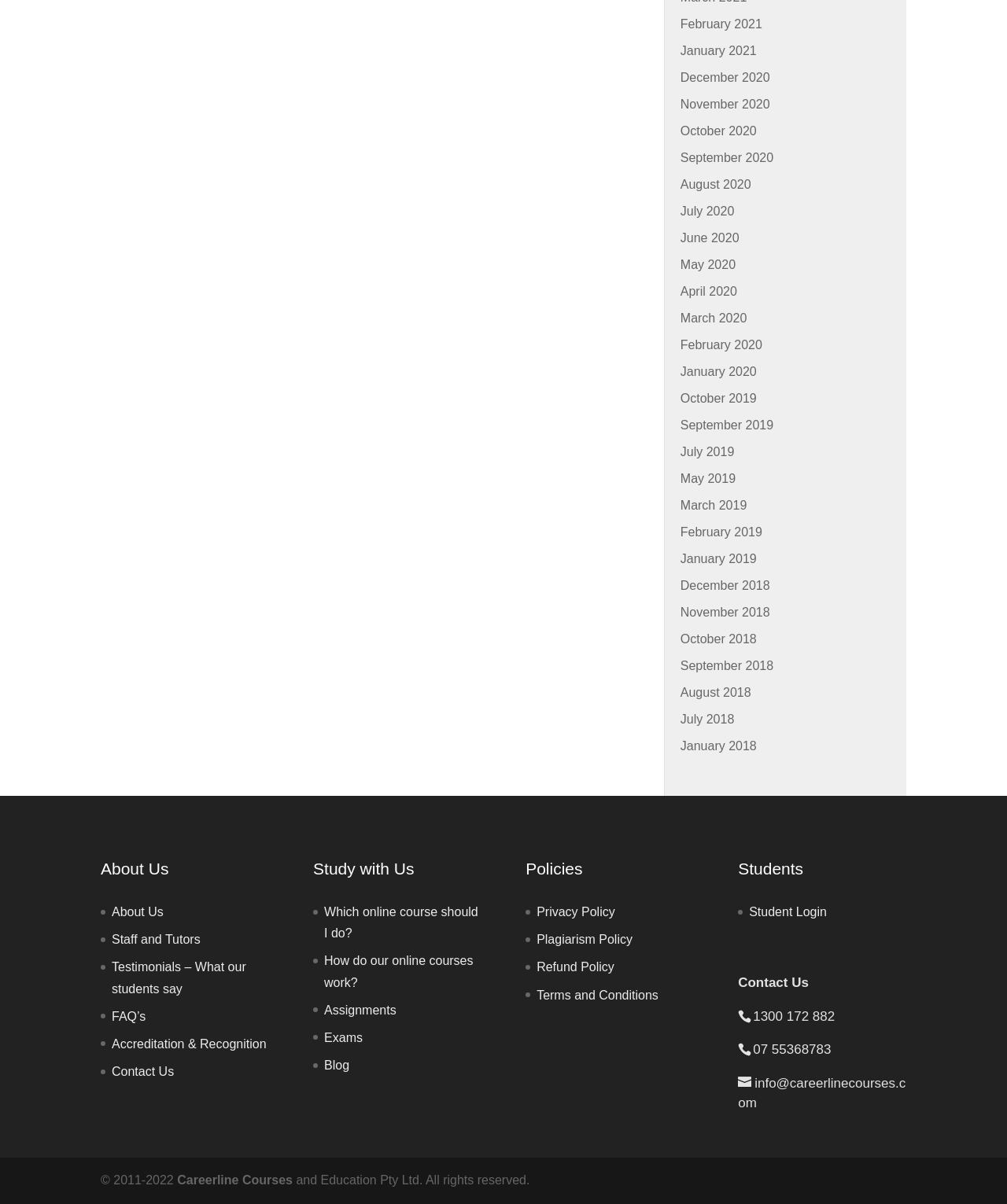Please identify the bounding box coordinates of where to click in order to follow the instruction: "Click on About Us".

[0.1, 0.701, 0.267, 0.748]